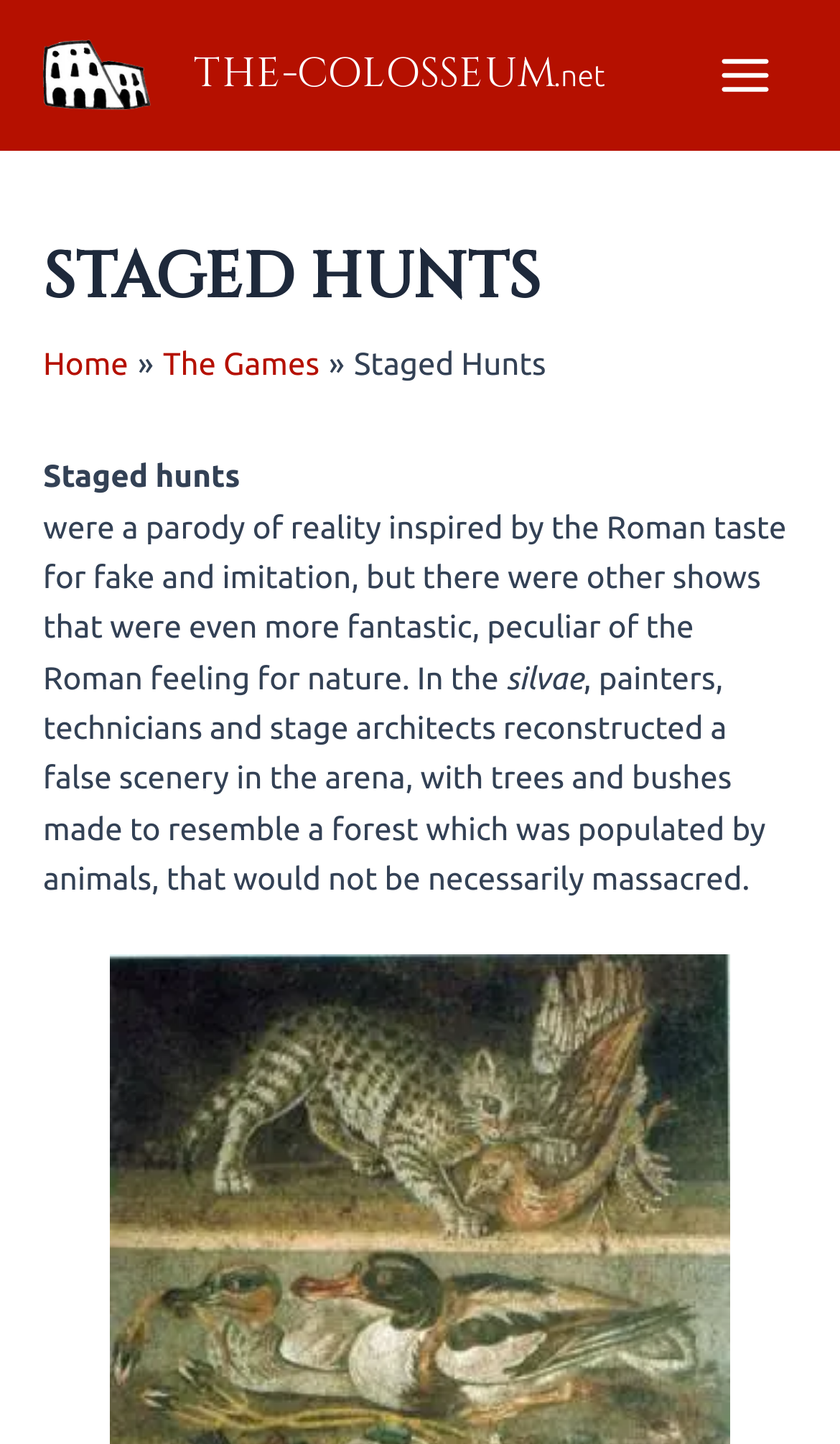What is the name of the website?
Based on the image, provide your answer in one word or phrase.

The Colosseum.net